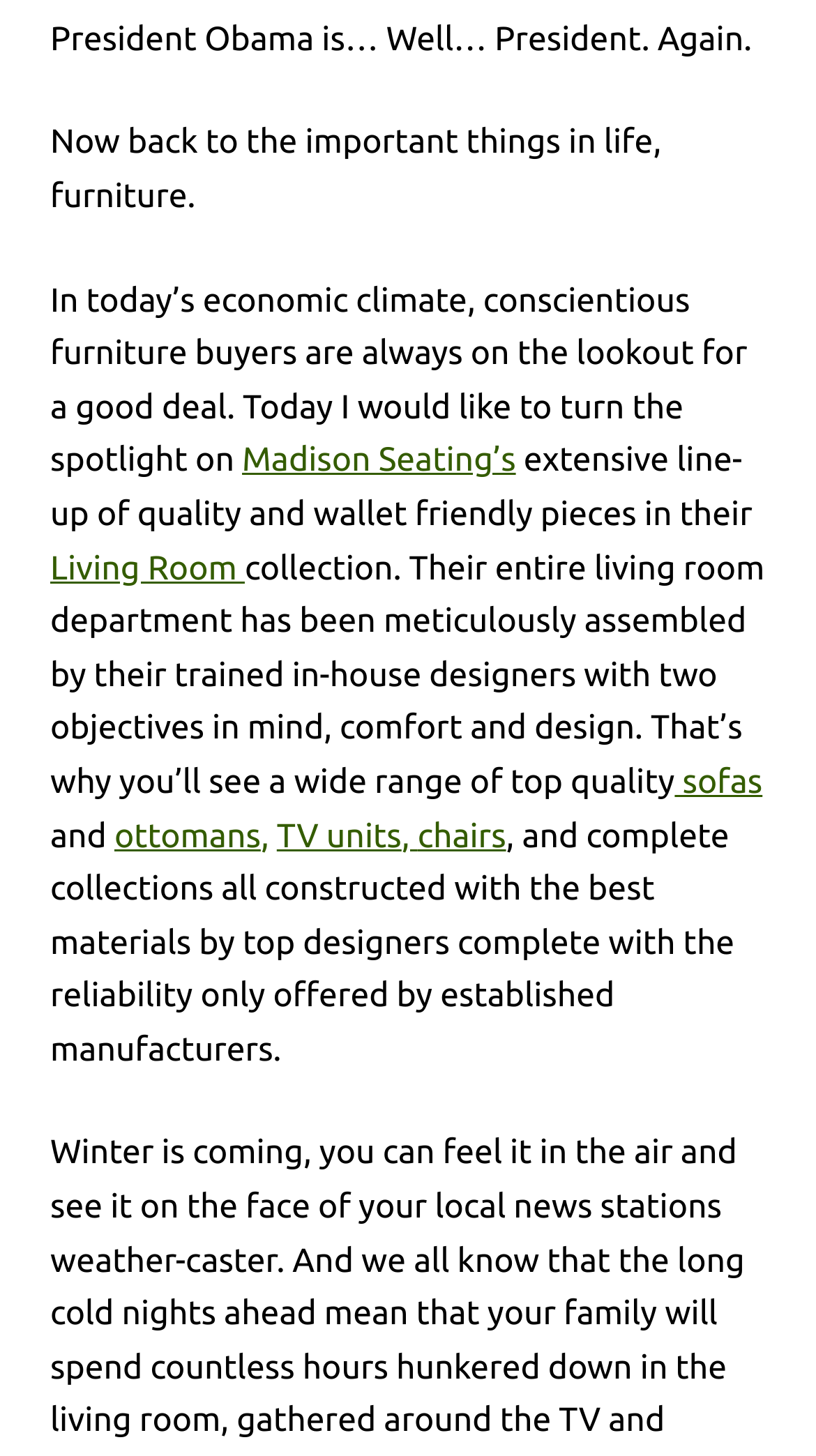Pinpoint the bounding box coordinates of the area that should be clicked to complete the following instruction: "Contact via email". The coordinates must be given as four float numbers between 0 and 1, i.e., [left, top, right, bottom].

None